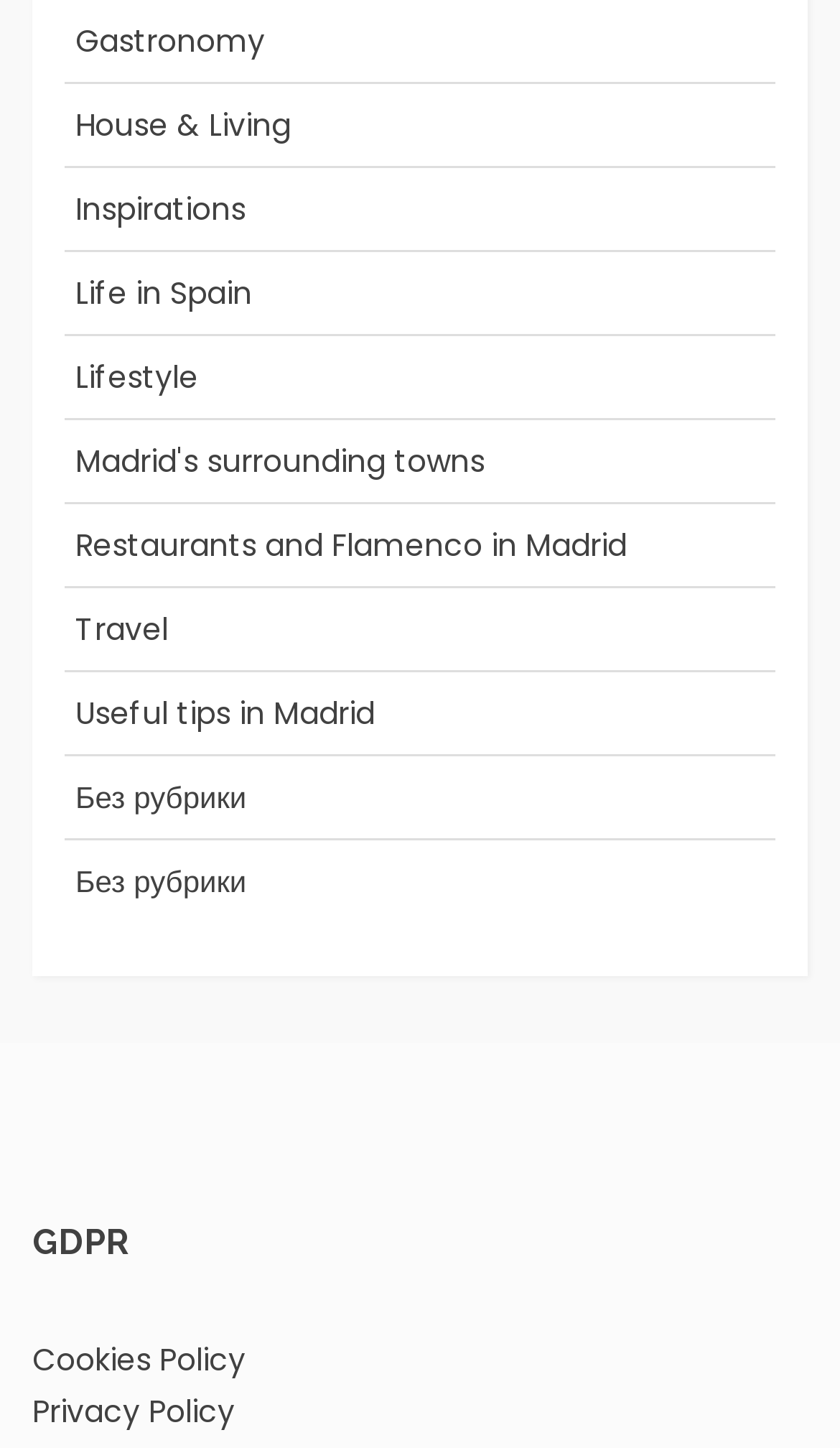Pinpoint the bounding box coordinates of the element you need to click to execute the following instruction: "Explore Travel". The bounding box should be represented by four float numbers between 0 and 1, in the format [left, top, right, bottom].

[0.09, 0.42, 0.2, 0.45]